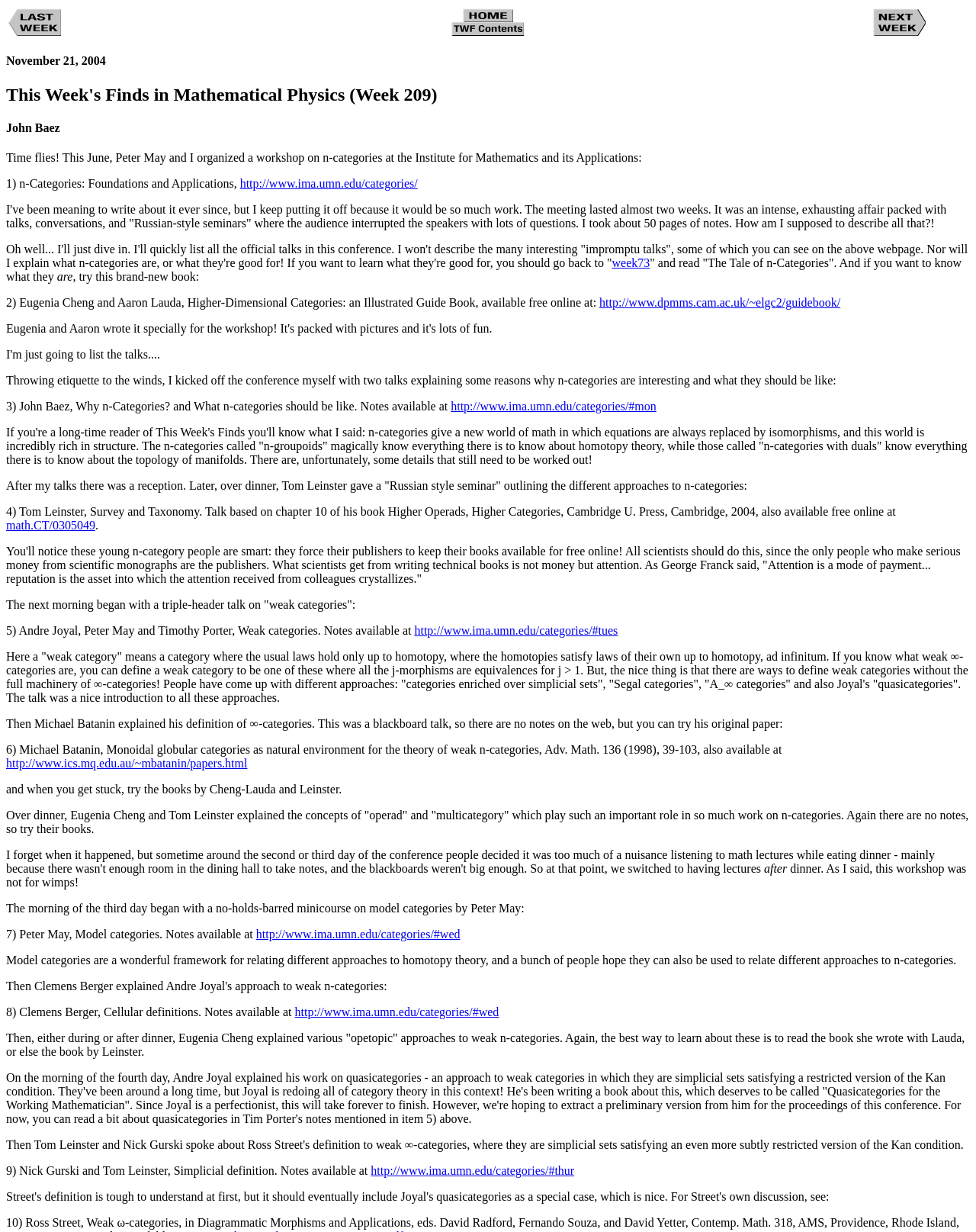Find the bounding box coordinates of the area that needs to be clicked in order to achieve the following instruction: "visit the webpage of n-Categories: Foundations and Applications". The coordinates should be specified as four float numbers between 0 and 1, i.e., [left, top, right, bottom].

[0.246, 0.144, 0.428, 0.154]